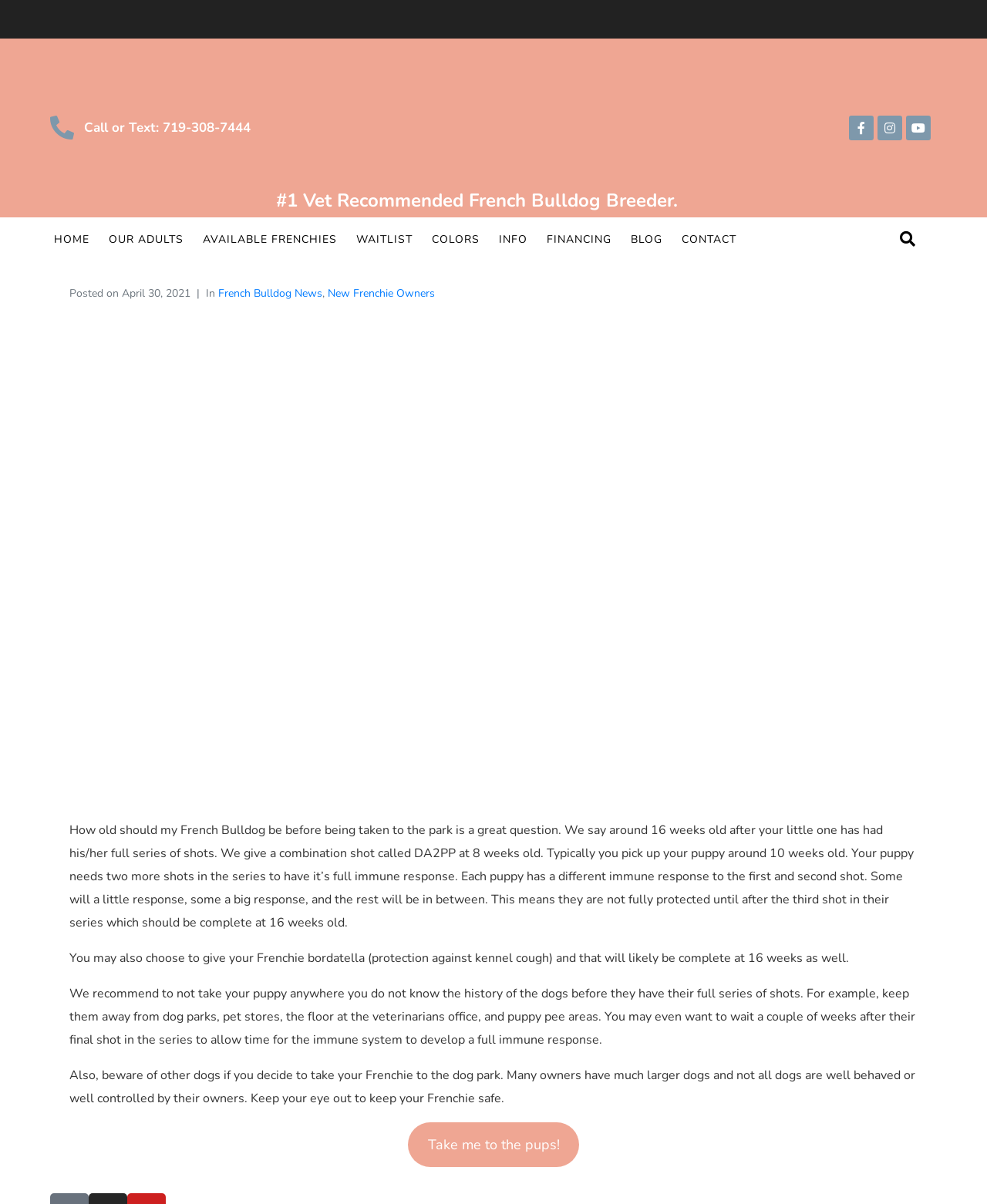Pinpoint the bounding box coordinates of the area that should be clicked to complete the following instruction: "Go to the home page". The coordinates must be given as four float numbers between 0 and 1, i.e., [left, top, right, bottom].

[0.051, 0.19, 0.095, 0.209]